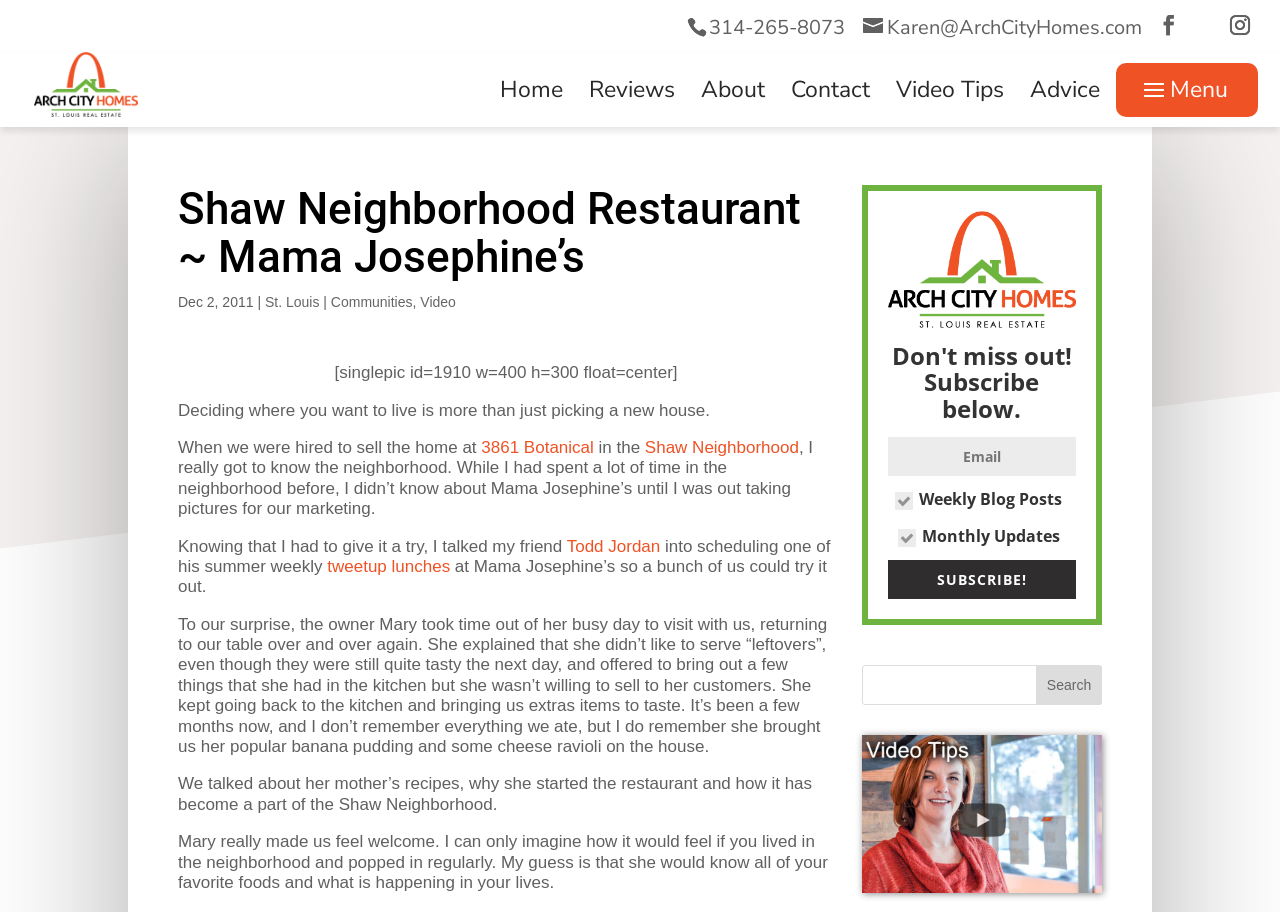Identify the bounding box coordinates of the region that needs to be clicked to carry out this instruction: "Subscribe to the newsletter". Provide these coordinates as four float numbers ranging from 0 to 1, i.e., [left, top, right, bottom].

[0.694, 0.614, 0.841, 0.657]